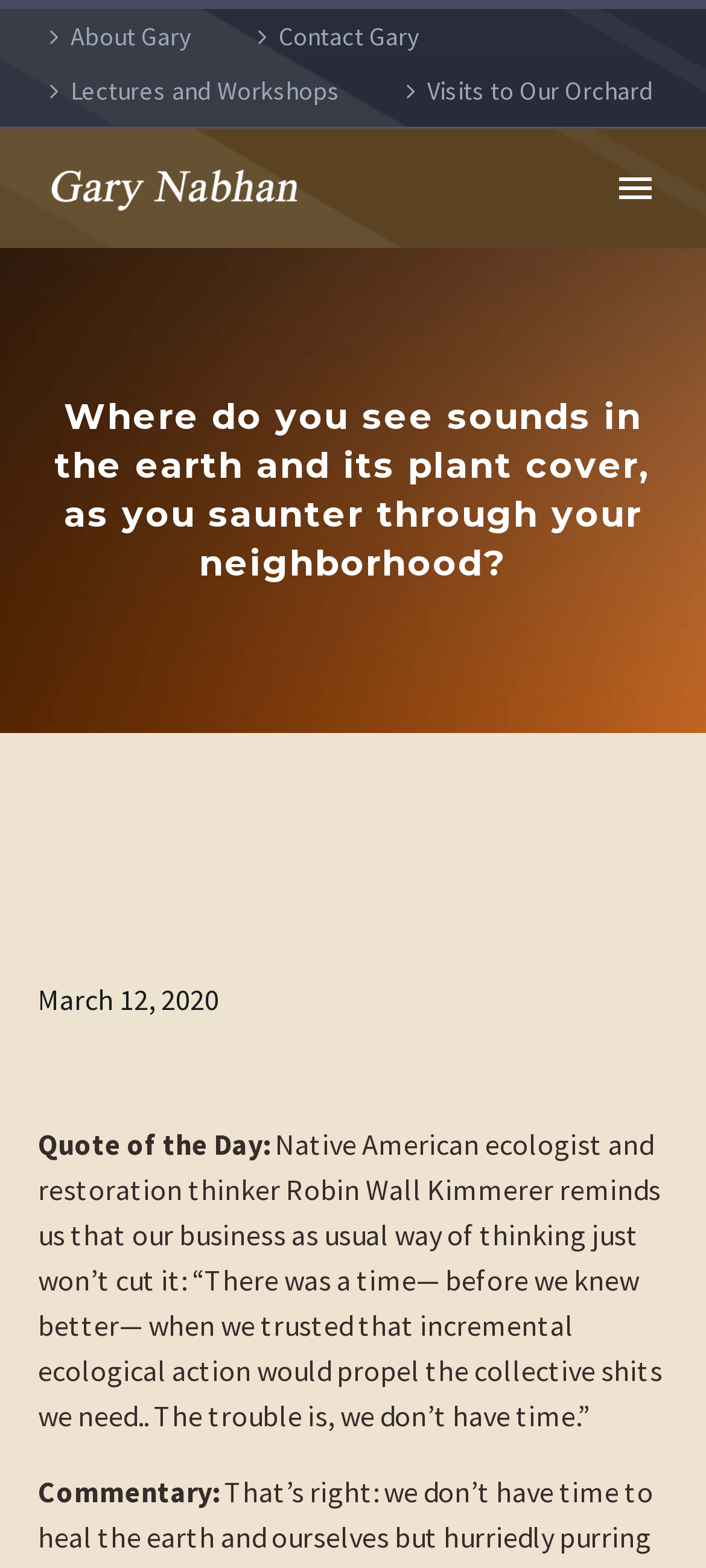Elaborate on the webpage's design and content in a detailed caption.

This webpage is about Gary Paul Nabhan, an agricultural ecologist, ethnobotanist, and author. At the top of the page, there are four links: "About Gary", "Contact Gary", "Lectures and Workshops", and "Visits to Our Orchard", positioned horizontally across the page. Below these links, there is a layout table that spans almost the entire width of the page. Within this table, there is an image of Gary Nabhan on the left side, and a button labeled "Primary Menu" on the right side.

Below the image and the button, there are six links arranged vertically: "Awards", "Books", "News", "Events", "Gallery", and "Place Based Foods". These links take up most of the page's width. On the right side of the page, there is a search bar with a textbox and a button labeled "s".

The main content of the page starts with a heading that asks, "Where do you see sounds in the earth and its plant cover, as you saunter through your neighborhood?" Below the heading, there is a date "March 12, 2020" and a quote of the day from Native American ecologist Robin Wall Kimmerer, which discusses the need for collective action to address ecological issues. The quote is followed by a commentary section.